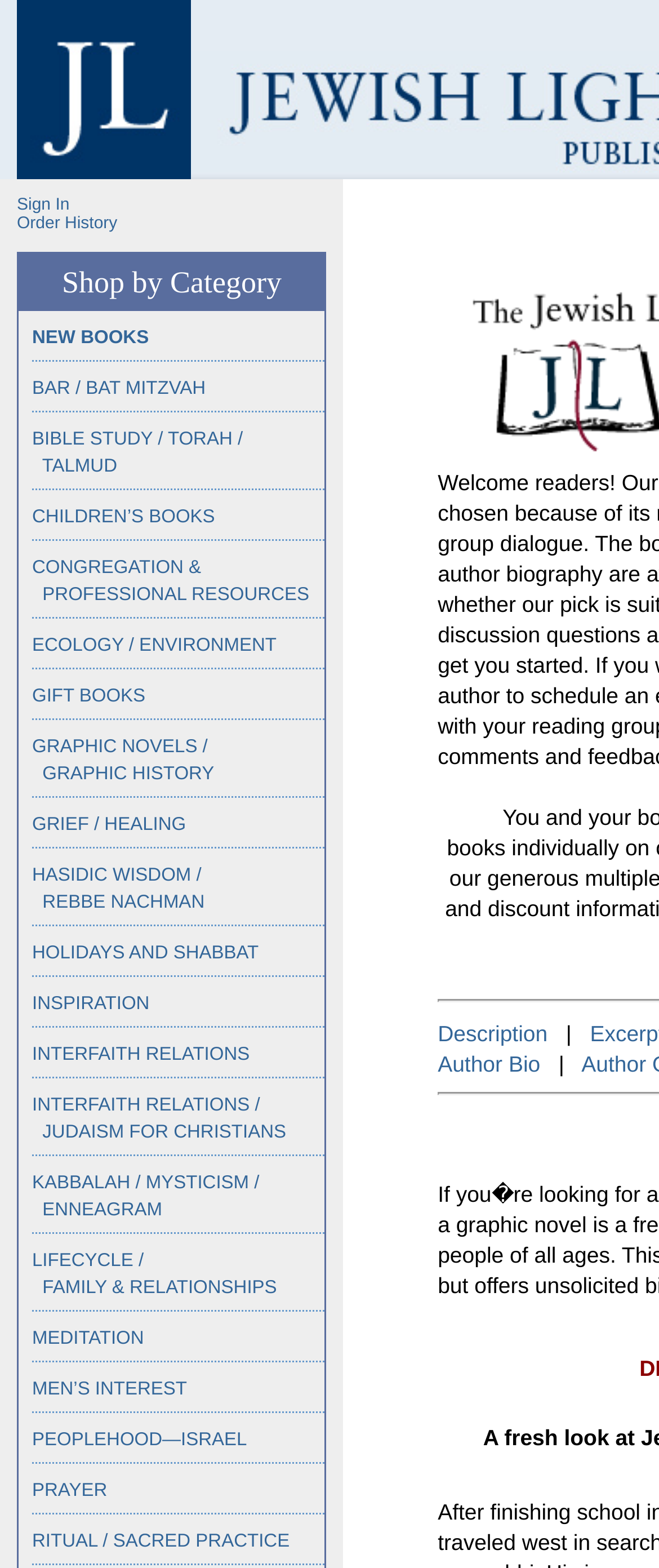How many categories are there to shop by?
Based on the image, answer the question with a single word or brief phrase.

26